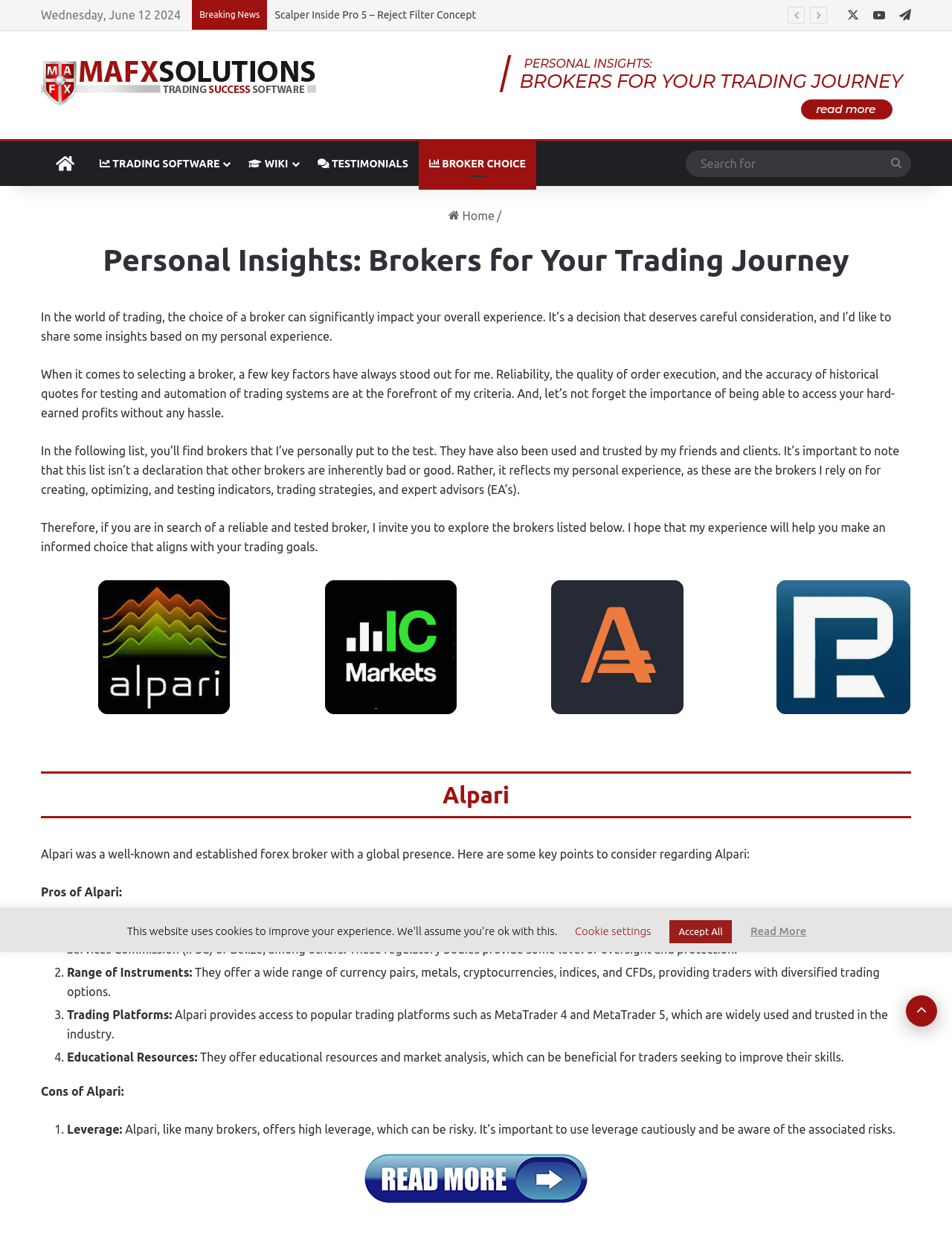Determine the bounding box coordinates of the element that should be clicked to execute the following command: "Go to HOME".

[0.043, 0.113, 0.094, 0.149]